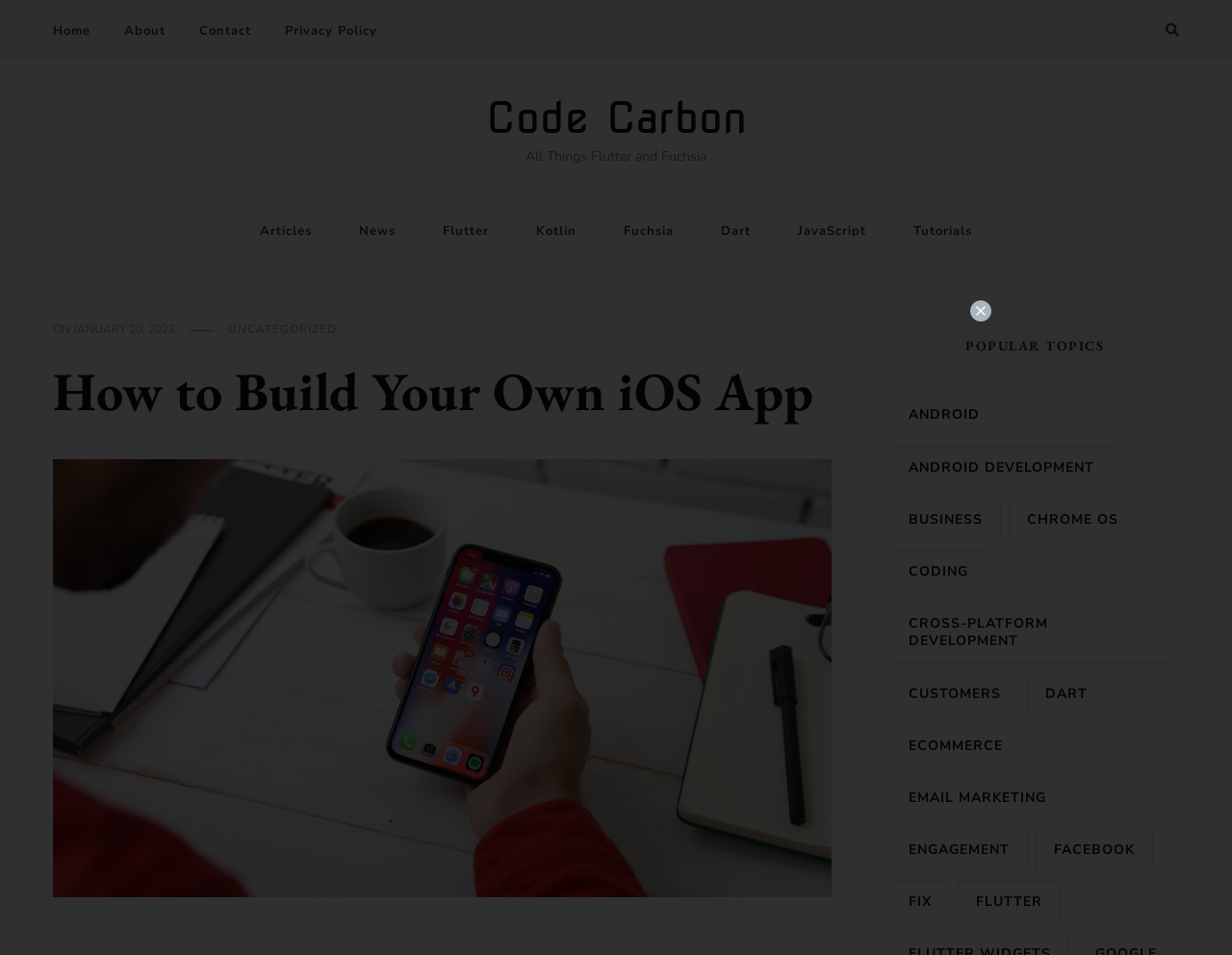Offer a meticulous description of the webpage's structure and content.

This webpage is about building iOS apps and provides helpful tips and resources. At the top, there is a navigation menu with links to "Home", "About", "Contact", and "Privacy Policy". Next to the navigation menu, there is a button on the right side of the page. 

Below the navigation menu, there is a header section with a link to "Code Carbon" and a subtitle "All Things Flutter and Fuchsia". 

The main content of the page is divided into two sections. On the left side, there is a list of links to various topics, including "Articles", "News", "Flutter", "Kotlin", "Fuchsia", "Dart", "JavaScript", and "Tutorials". 

On the right side, there is a section with a header "How to Build Your Own iOS App" and a figure below it, which is an image related to the topic. 

Below the image, there is a section with a header "POPULAR TOPICS" and a list of links to various topics, including "Android", "Android Development", "Business", "Chrome OS", "Coding", "Cross-platform development", "customers", "Dart", "eCommerce", "Email Marketing", "engagement", "Facebook", "fix", and "Flutter". Each topic has a number of items associated with it.

At the bottom of the page, there are social media sharing links, including "Share", "Tweet", "Pin", "Share", and "Share".